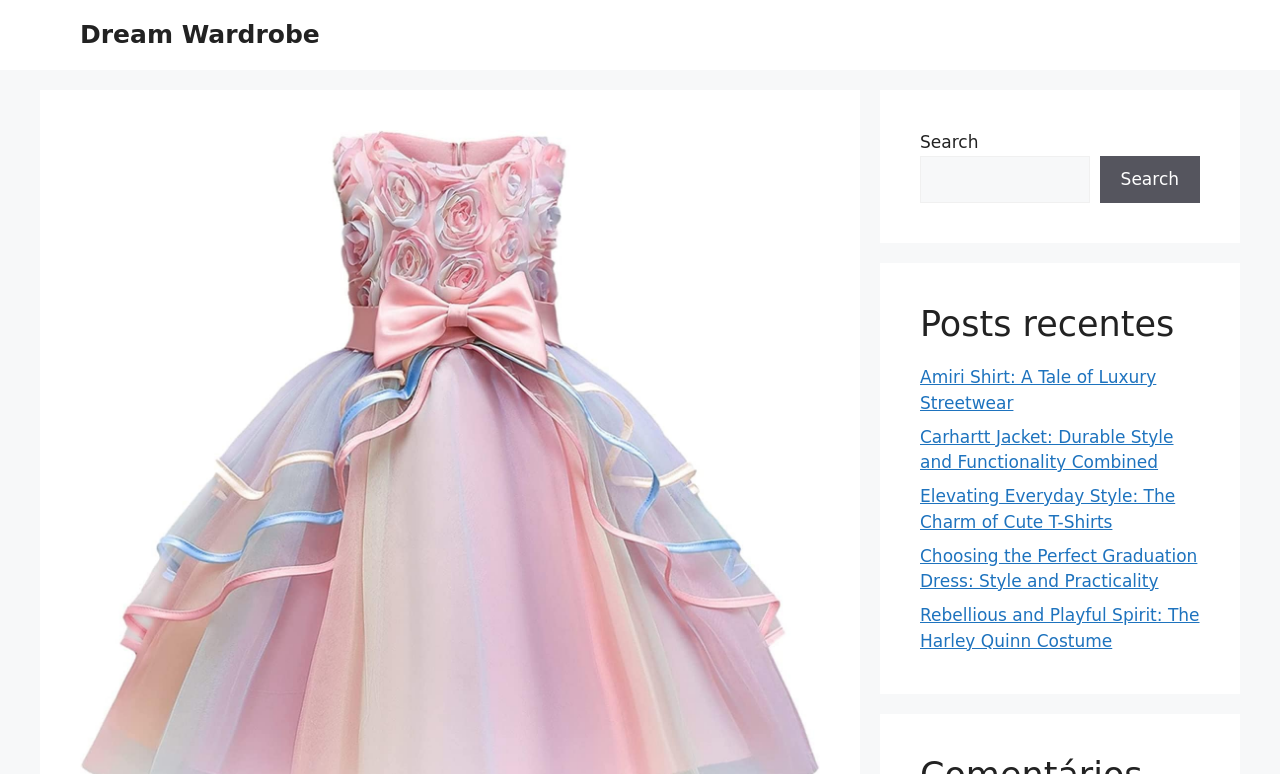Extract the bounding box coordinates of the UI element described by: "Dream Wardrobe". The coordinates should include four float numbers ranging from 0 to 1, e.g., [left, top, right, bottom].

[0.062, 0.026, 0.25, 0.063]